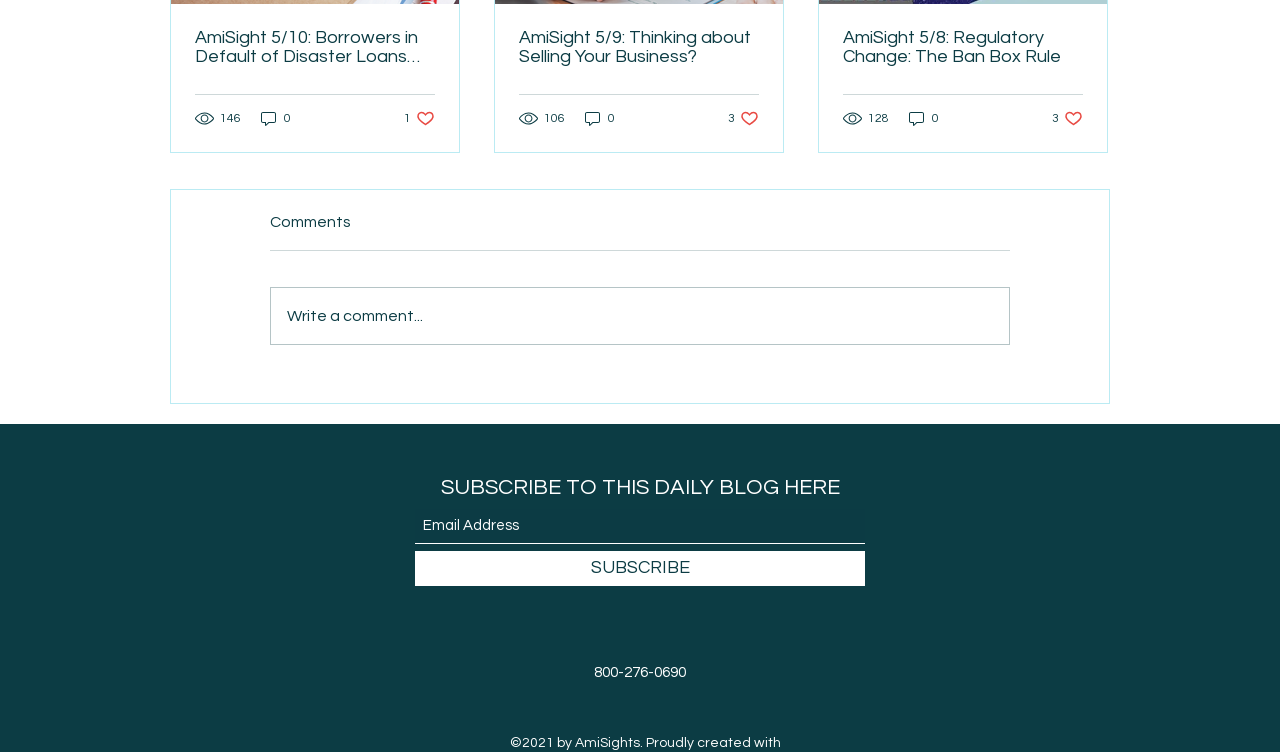Please mark the clickable region by giving the bounding box coordinates needed to complete this instruction: "Read the article about borrowers in default of disaster loans".

[0.152, 0.037, 0.34, 0.087]